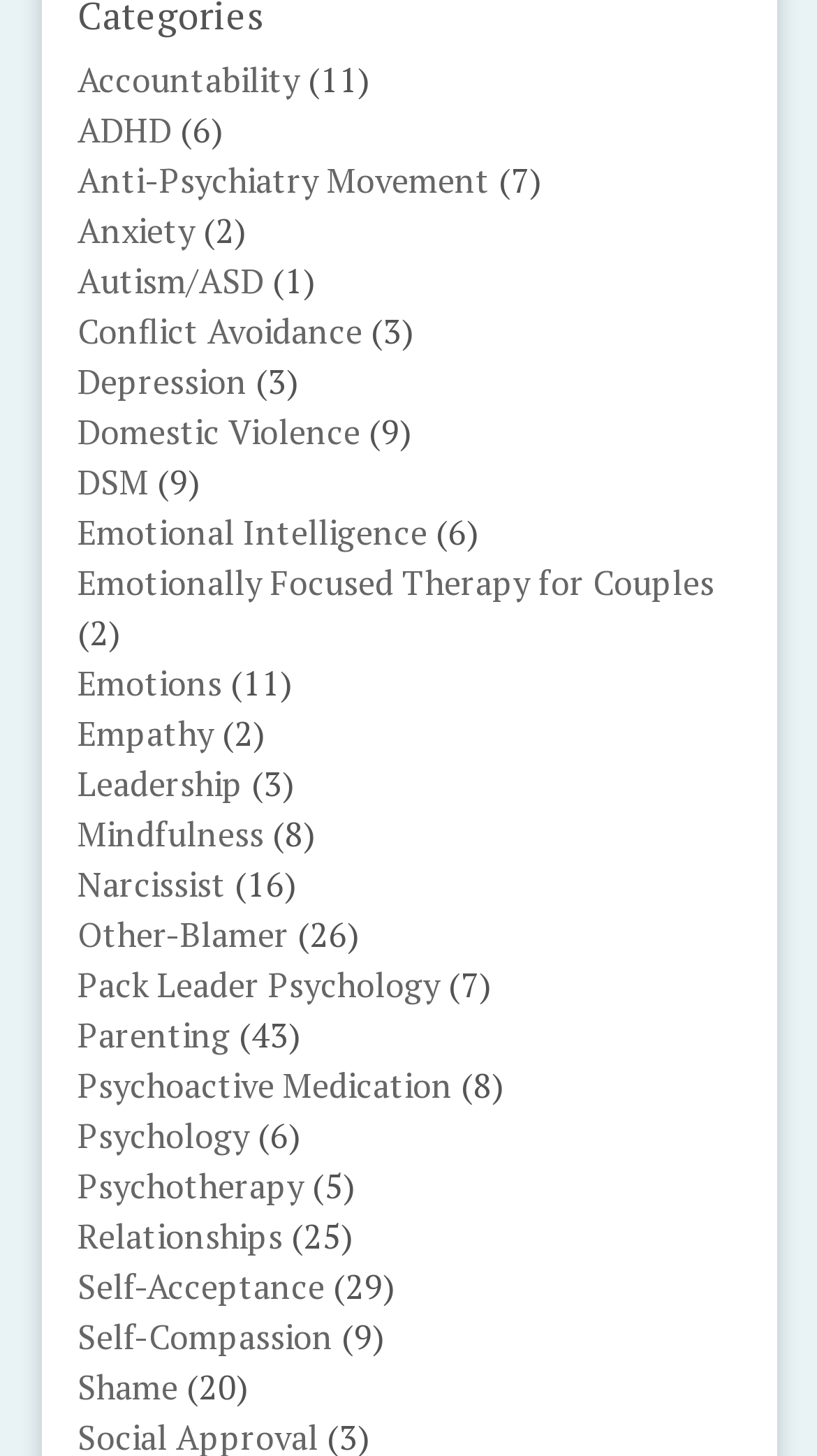Based on the description "Emotionally Focused Therapy for Couples", find the bounding box of the specified UI element.

[0.095, 0.385, 0.874, 0.417]